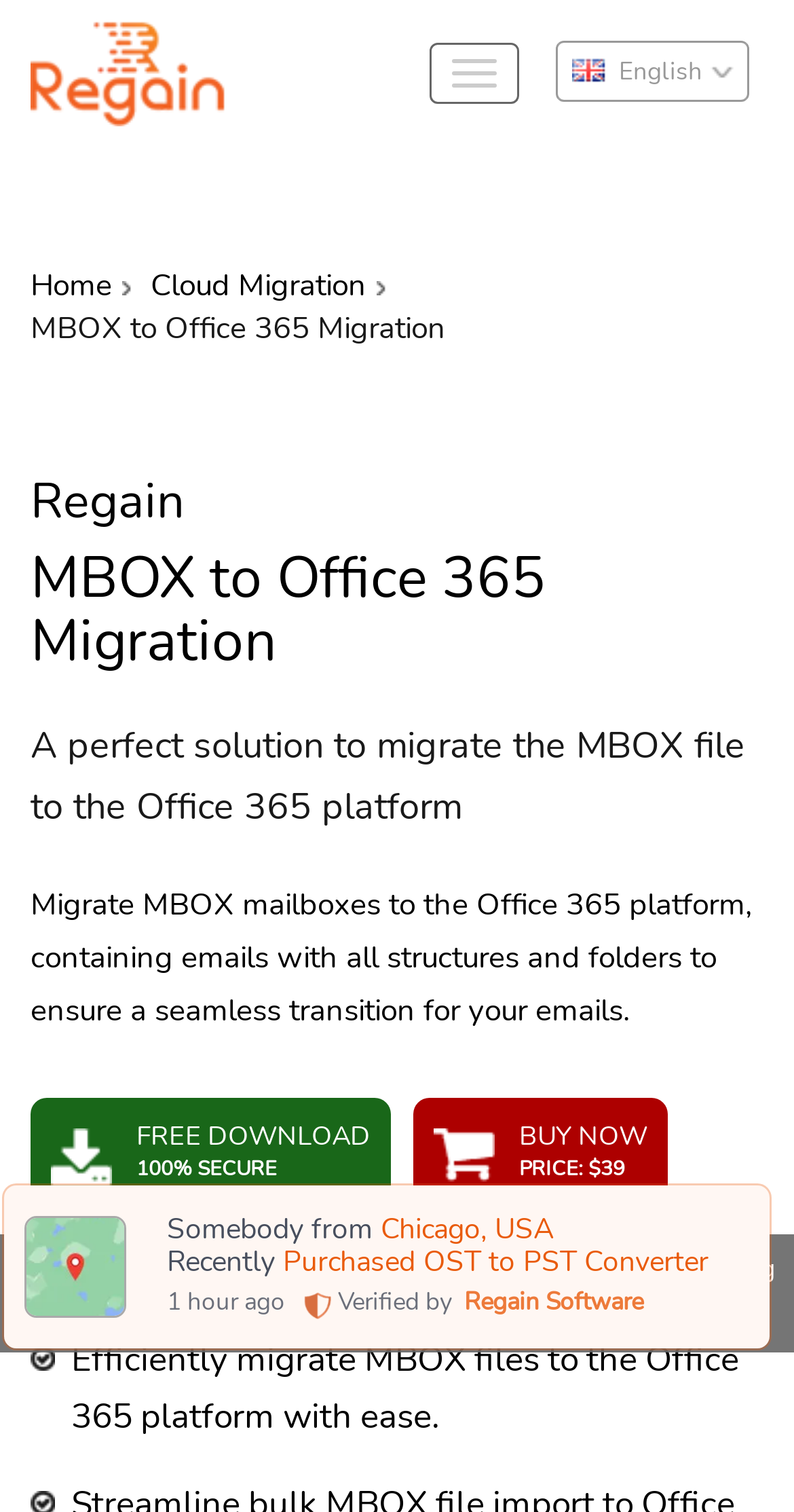What is the purpose of this tool?
Look at the image and respond with a one-word or short phrase answer.

Migrate MBOX to Office 365